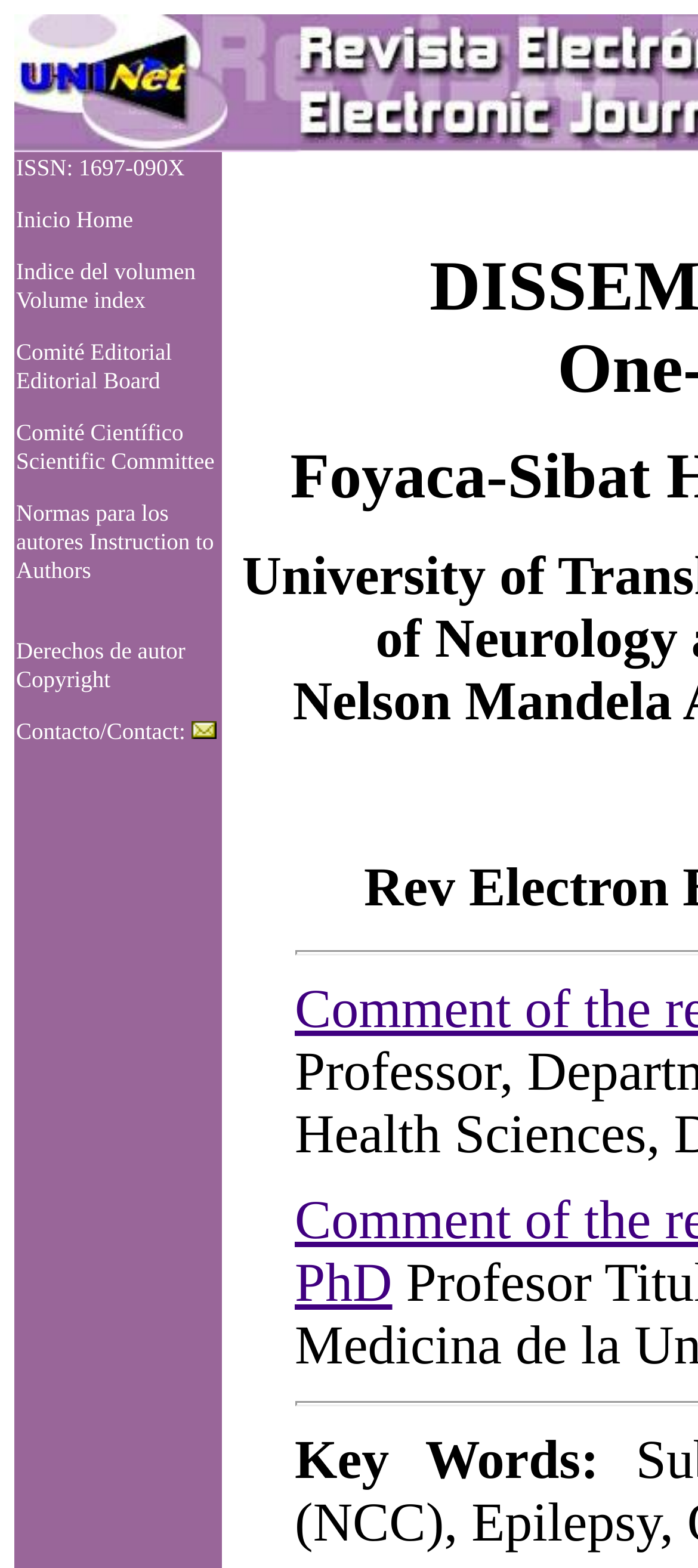Determine the bounding box coordinates for the area that should be clicked to carry out the following instruction: "view volume index".

[0.023, 0.164, 0.28, 0.2]